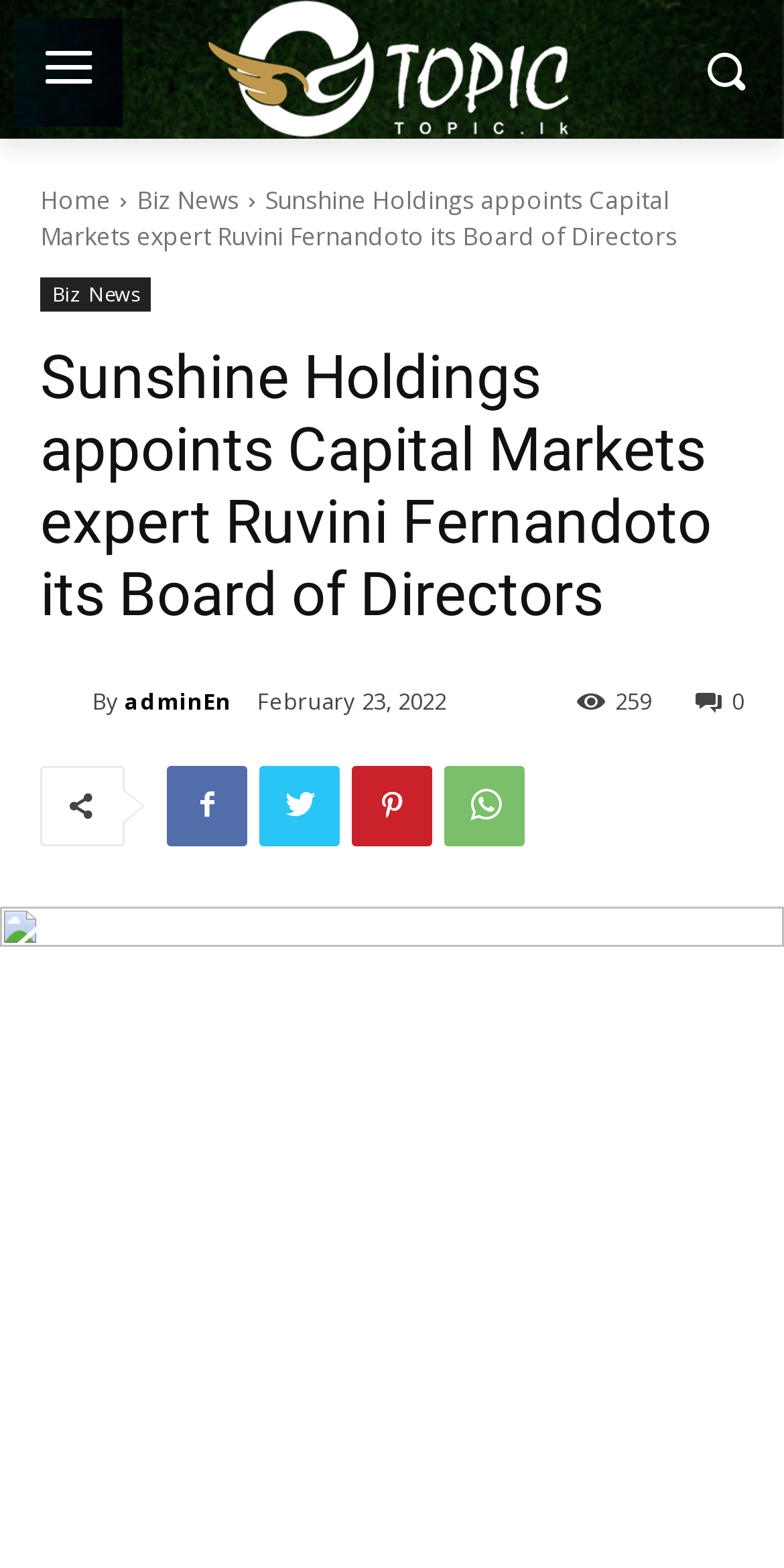Specify the bounding box coordinates of the region I need to click to perform the following instruction: "Read Biz News". The coordinates must be four float numbers in the range of 0 to 1, i.e., [left, top, right, bottom].

[0.174, 0.117, 0.305, 0.139]